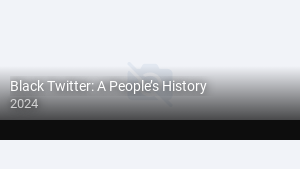What year is mentioned in the title?
Using the screenshot, give a one-word or short phrase answer.

2024